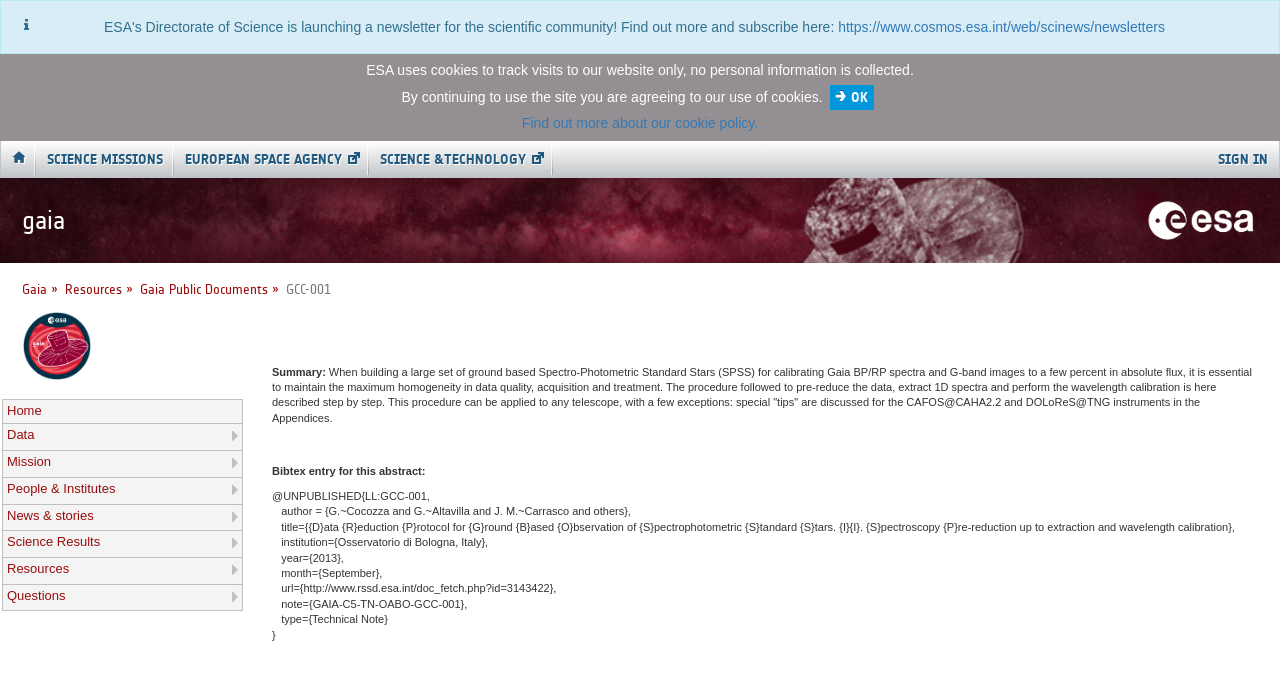Extract the bounding box of the UI element described as: "Resources".

[0.002, 0.797, 0.189, 0.831]